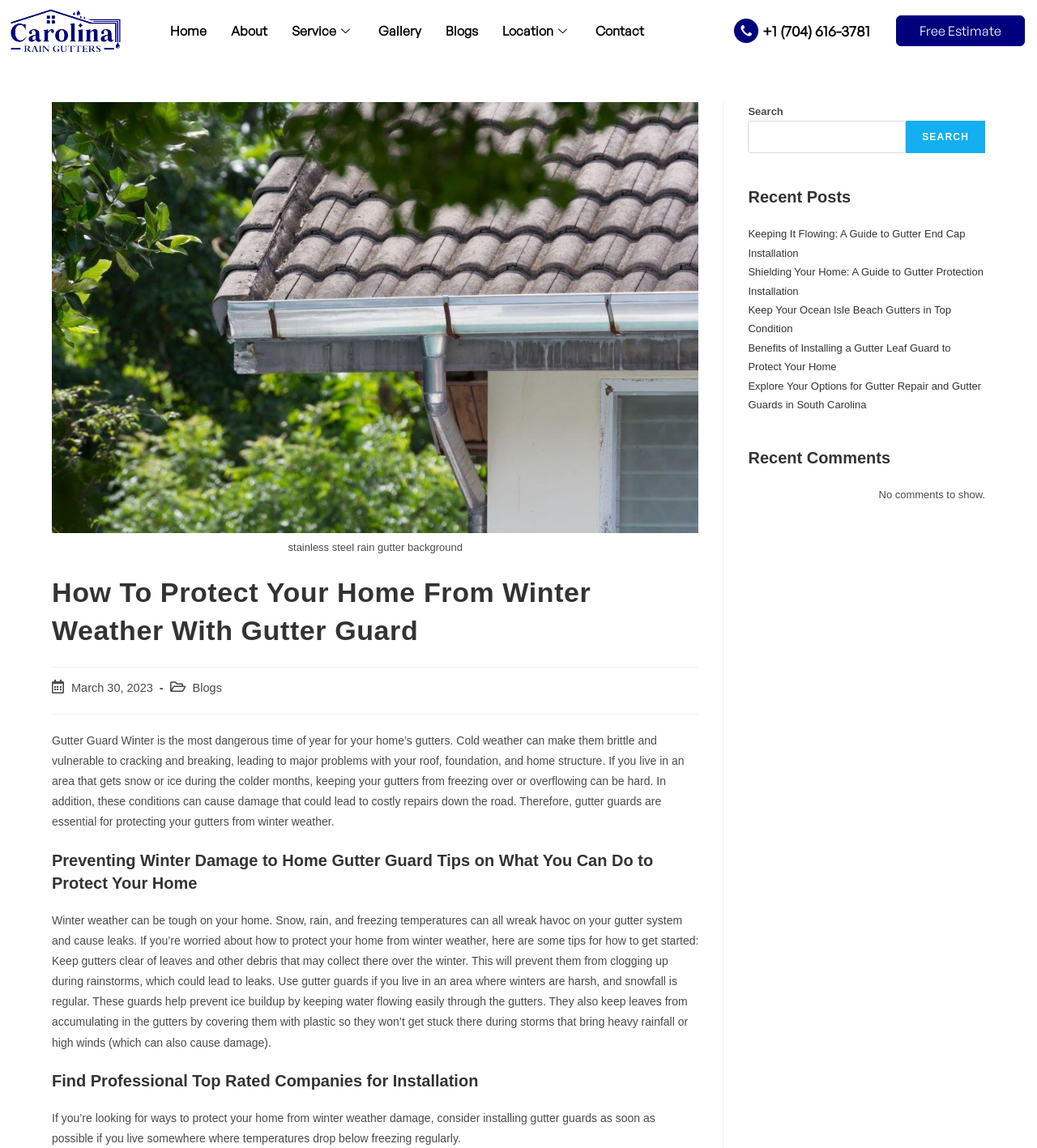Please use the details from the image to answer the following question comprehensively:
What is the phone number on the webpage?

I found the phone number by looking at the StaticText element with the text '+1 (704) 616-3781' and also a link element with the same text, which is located at the top right corner of the webpage.